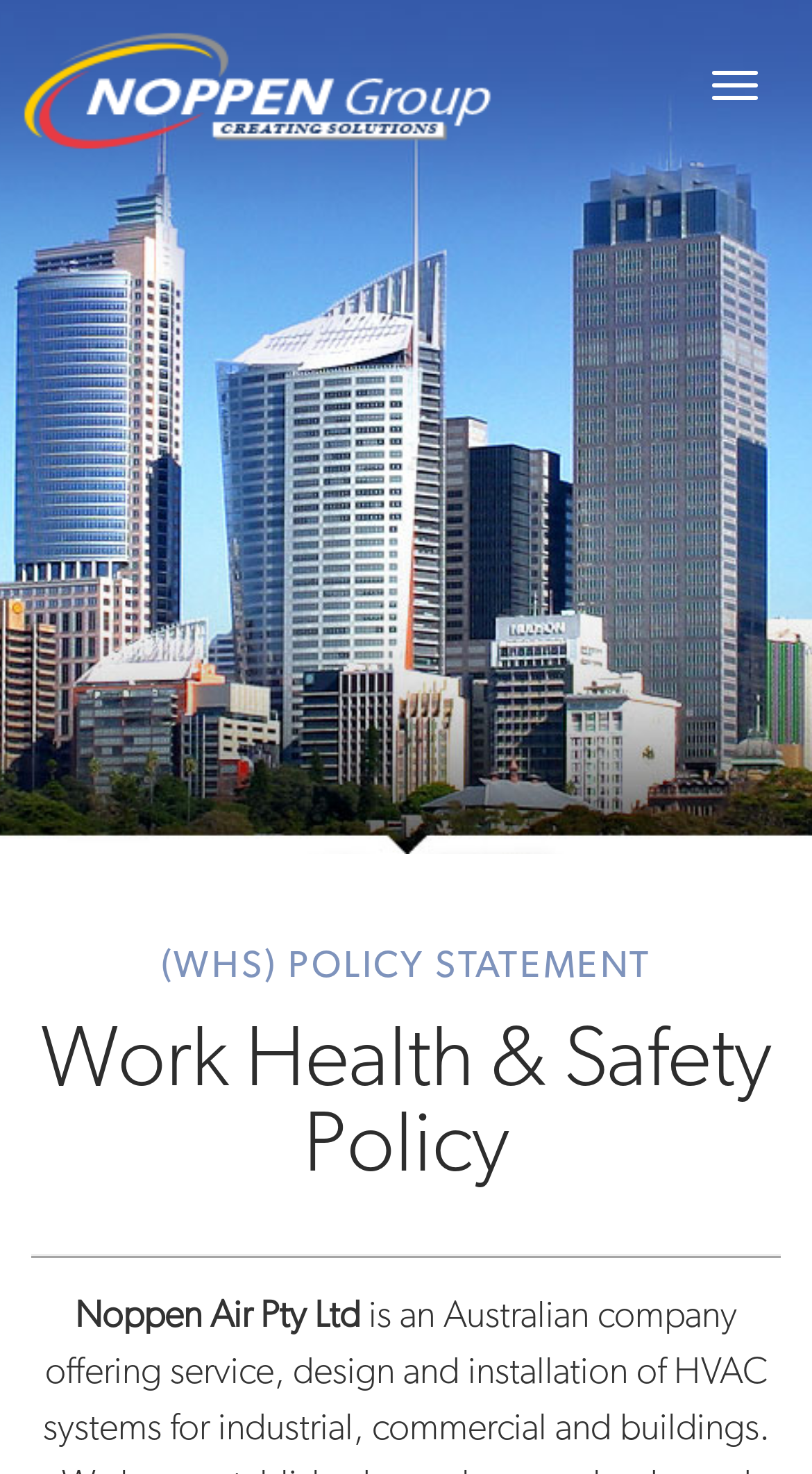Please find the top heading of the webpage and generate its text.

Work Health & Safety Policy